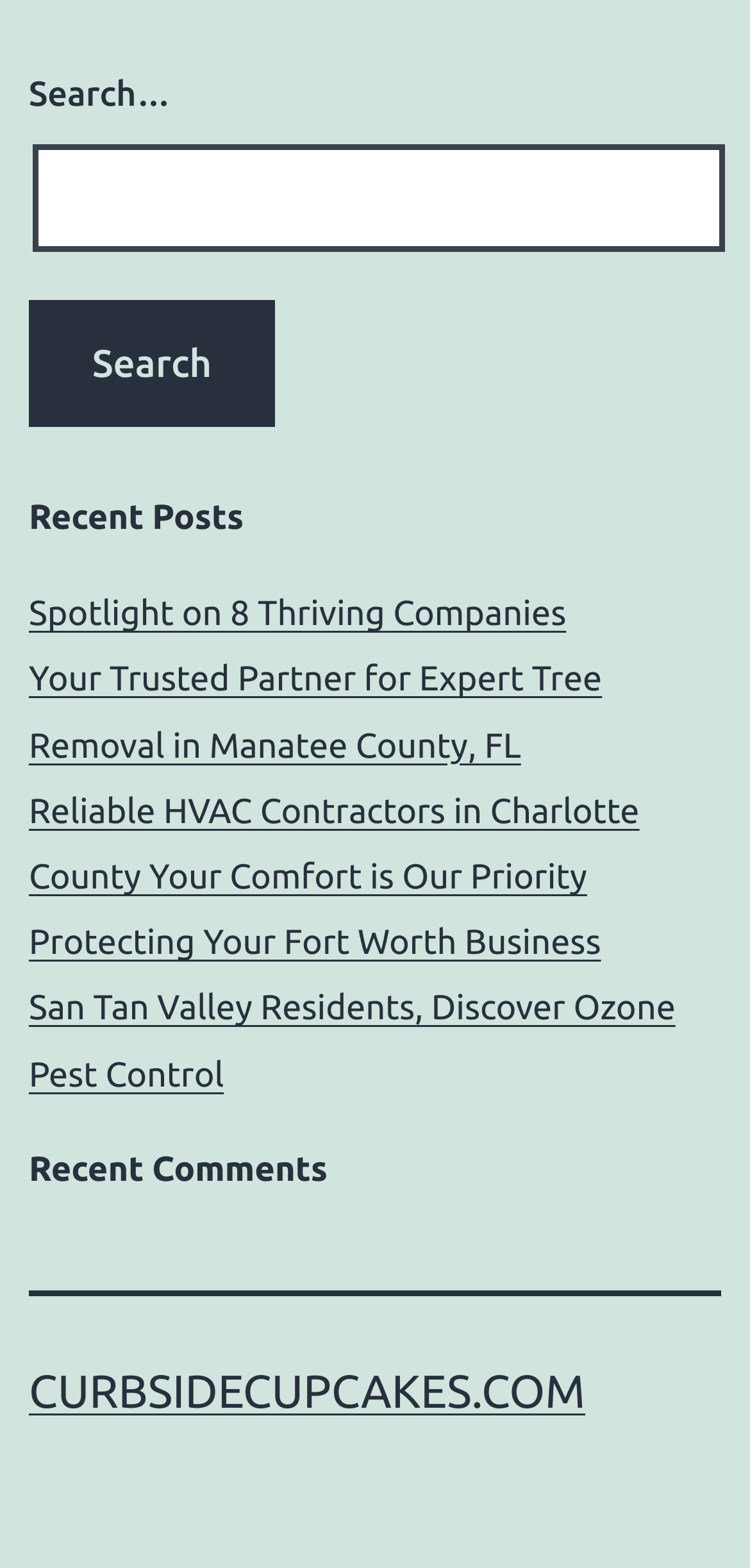Specify the bounding box coordinates of the region I need to click to perform the following instruction: "click the search button". The coordinates must be four float numbers in the range of 0 to 1, i.e., [left, top, right, bottom].

[0.038, 0.192, 0.367, 0.272]